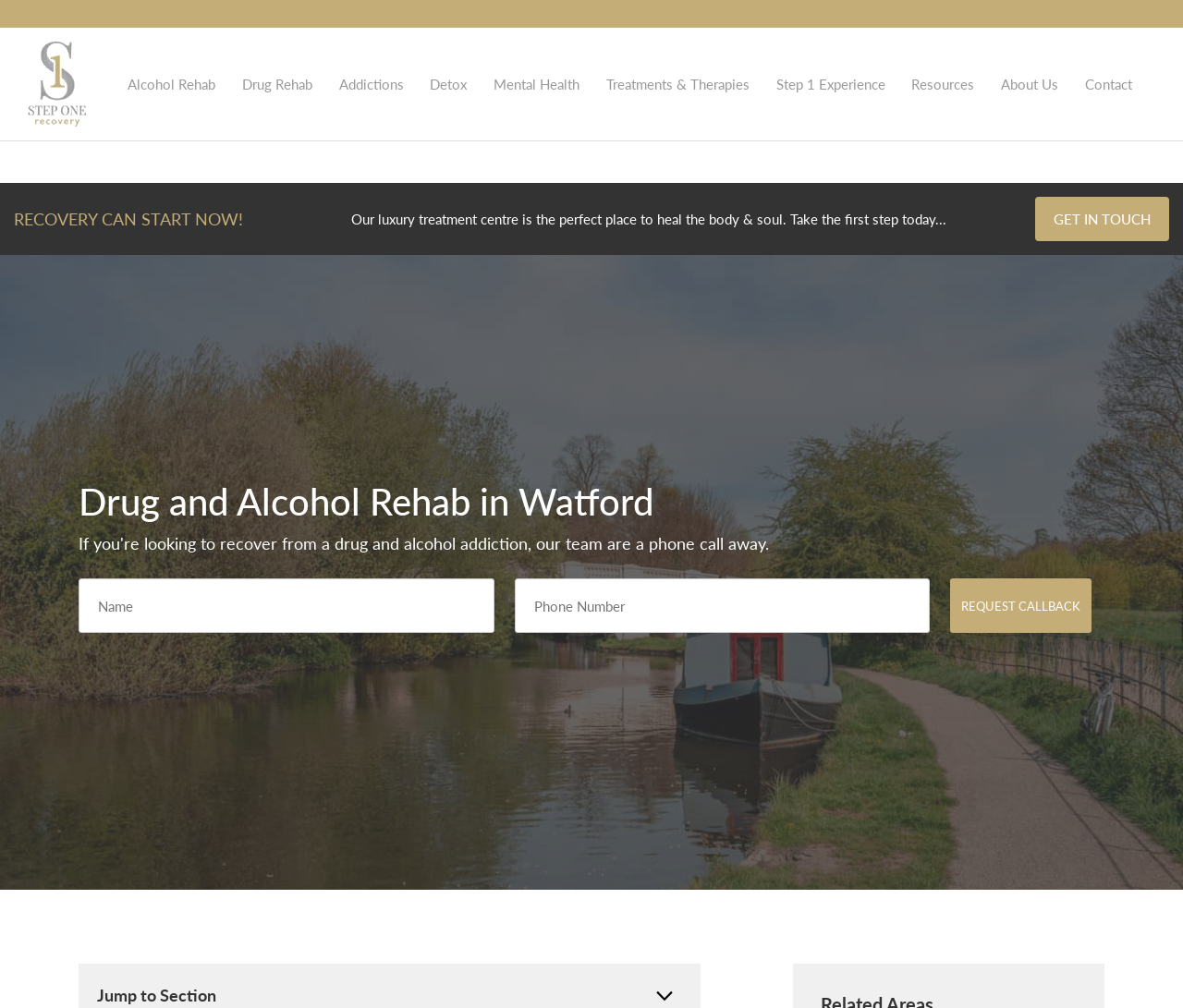Identify the bounding box coordinates for the element that needs to be clicked to fulfill this instruction: "Click on 'Alcohol Rehab' link". Provide the coordinates in the format of four float numbers between 0 and 1: [left, top, right, bottom].

[0.108, 0.071, 0.182, 0.096]